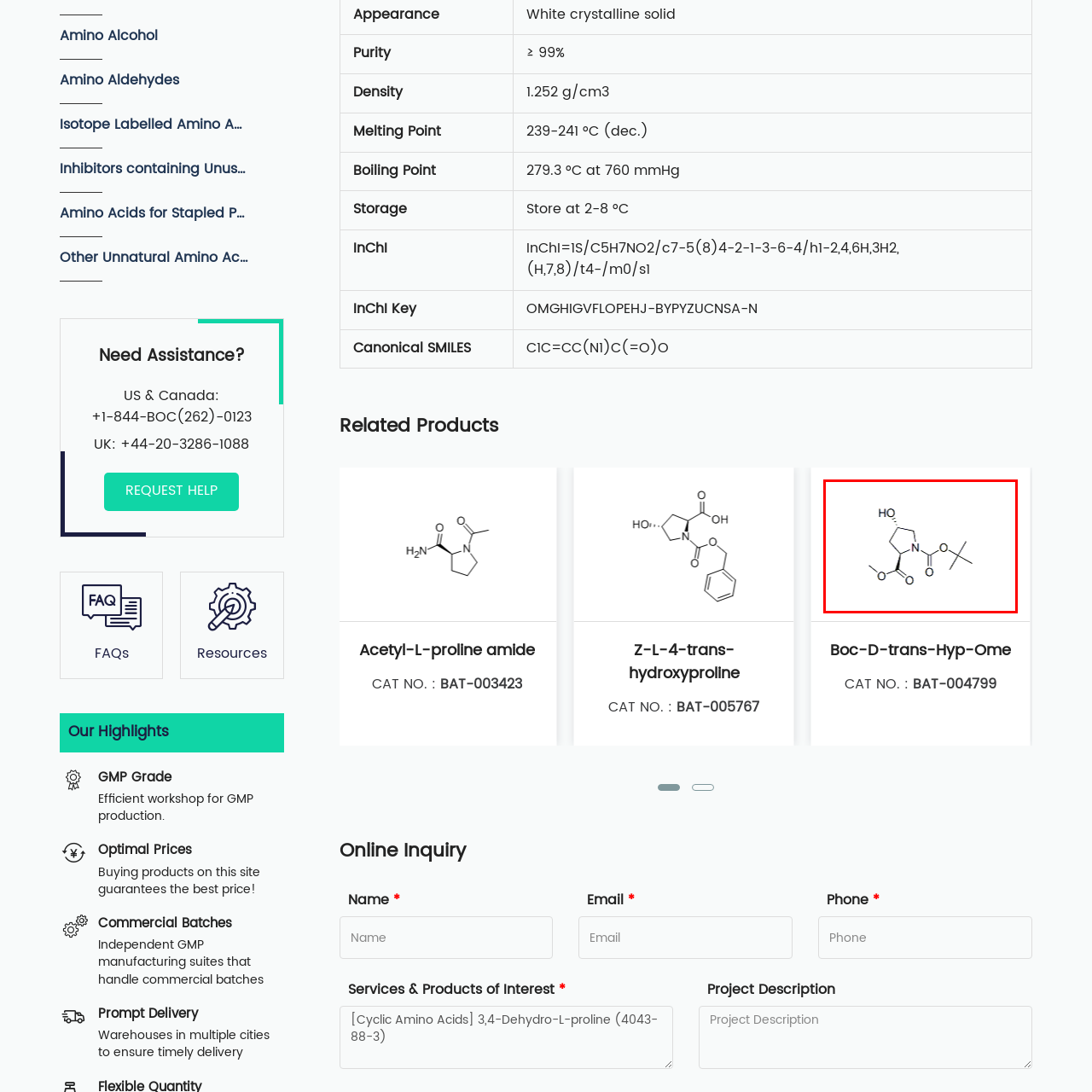Elaborate on the image enclosed by the red box with a detailed description.

The image depicts the molecular structure of N-(9-Fluorenylmethoxycarbonyl)-DL-homoproline, a compound commonly referred to in biochemical and pharmaceutical contexts. The structure features a cyclic component with a nitrogen atom (N) integrated into the ring, as well as various functional groups including hydroxyl (HO) and carbonyl (C=O) groups. This piperidine derivative is often used in peptide synthesis and is characterized by its ability to protect amino acids during chemical reactions. The chemical formula associated with this compound contributes to its unique properties and applications in research, particularly in the fields of organic chemistry and medicinal chemistry.